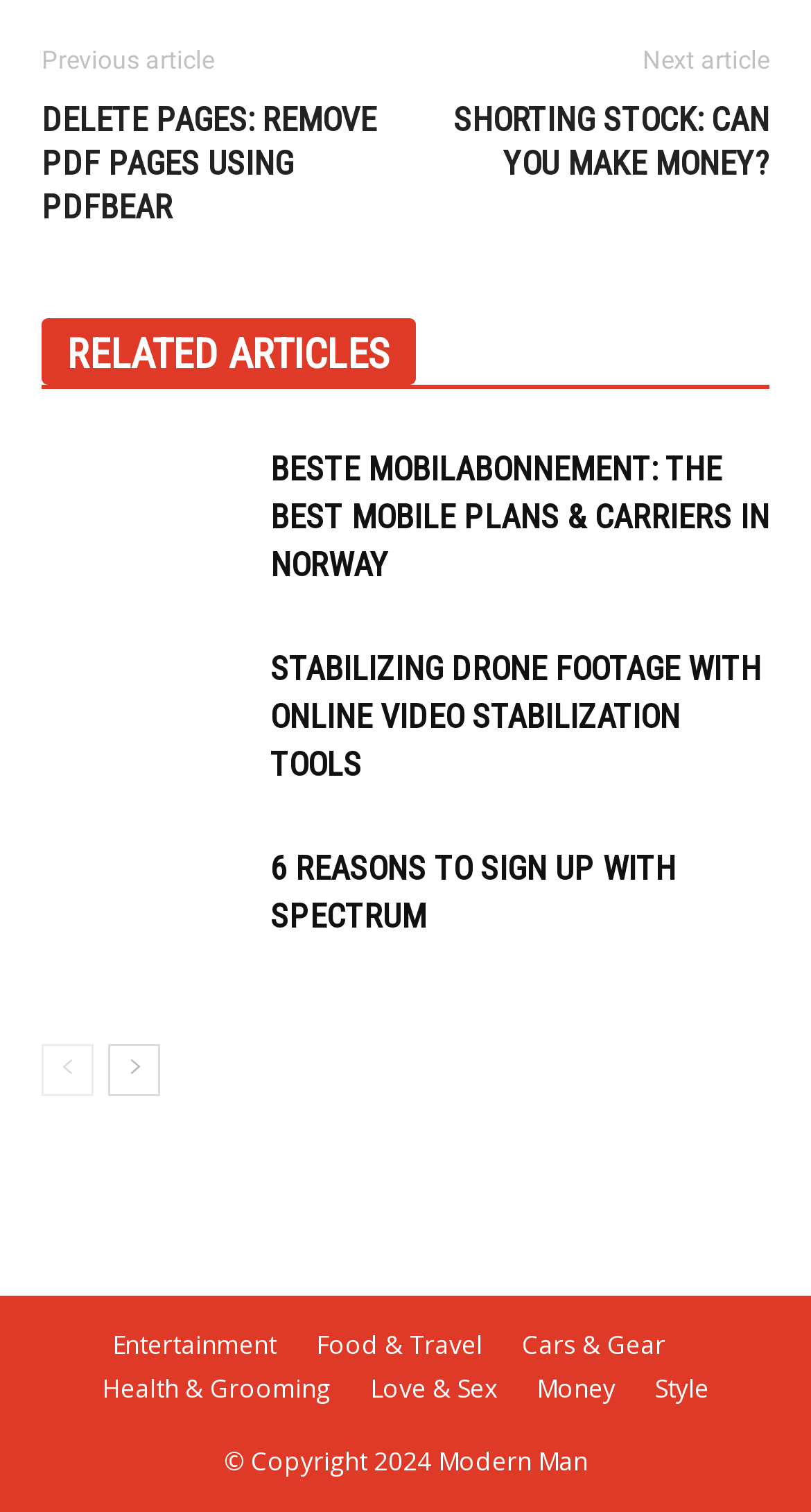Locate the bounding box coordinates of the clickable region necessary to complete the following instruction: "Go to top of the page". Provide the coordinates in the format of four float numbers between 0 and 1, i.e., [left, top, right, bottom].

None